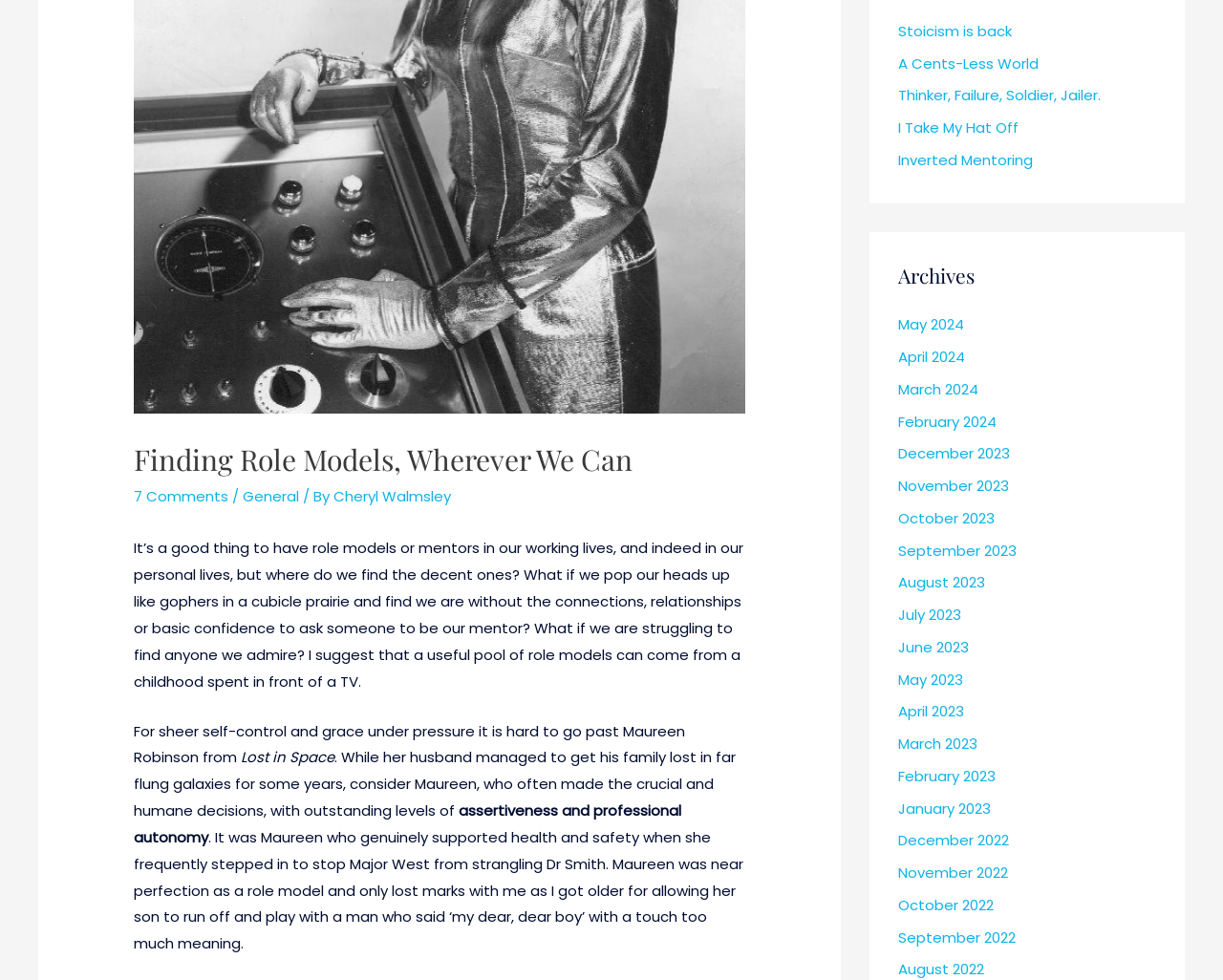Find the bounding box coordinates for the HTML element specified by: "Repair".

None